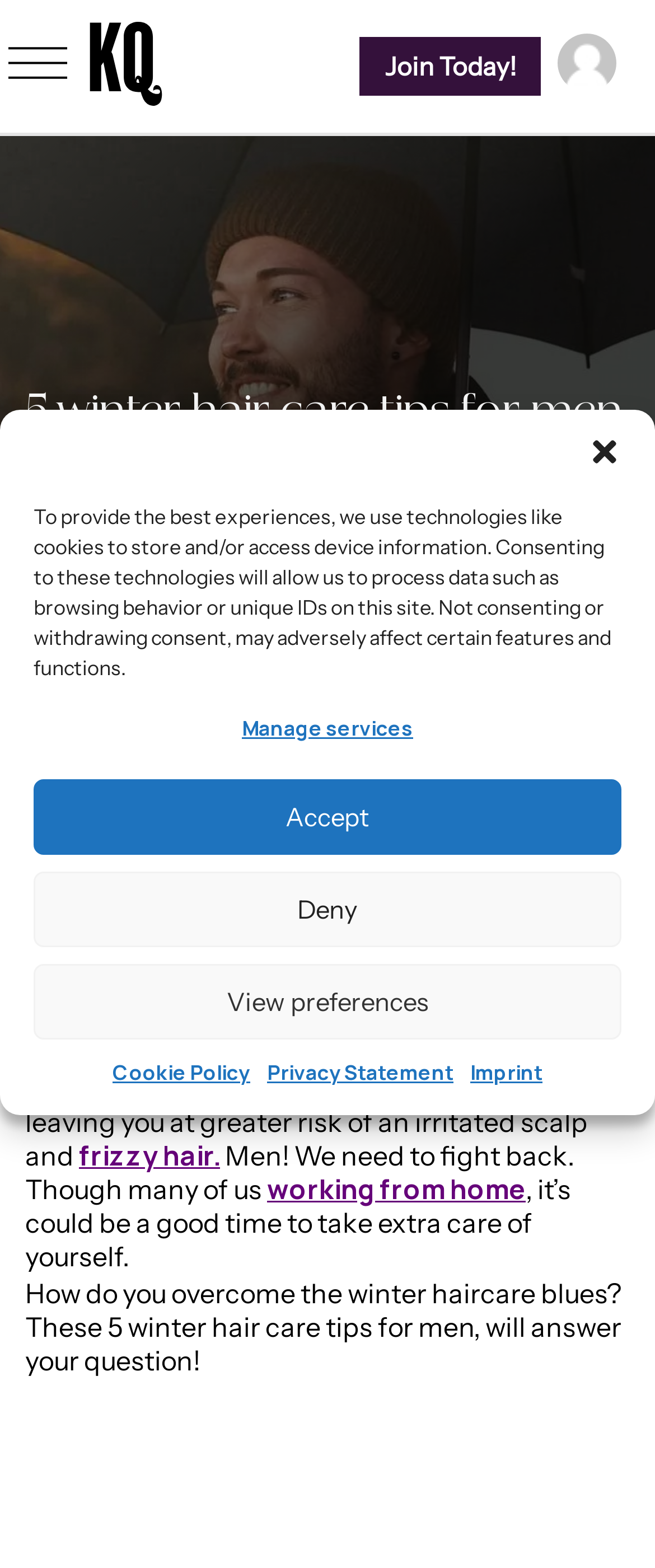Please find the bounding box coordinates of the element that needs to be clicked to perform the following instruction: "View the 'Jobs' page". The bounding box coordinates should be four float numbers between 0 and 1, represented as [left, top, right, bottom].

[0.149, 0.301, 0.282, 0.333]